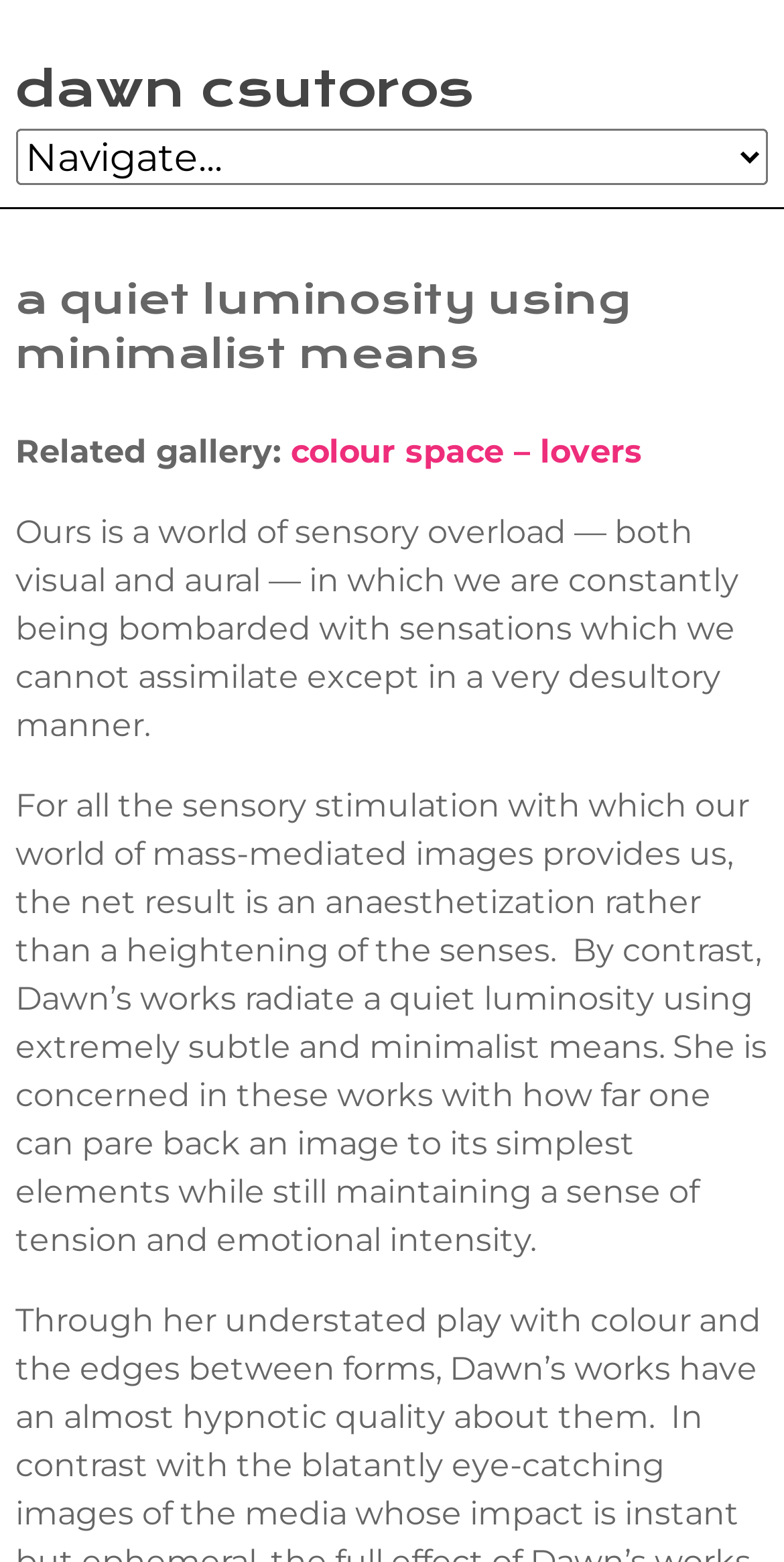Using the description "Dawn Csutoros", locate and provide the bounding box of the UI element.

[0.02, 0.037, 0.605, 0.077]